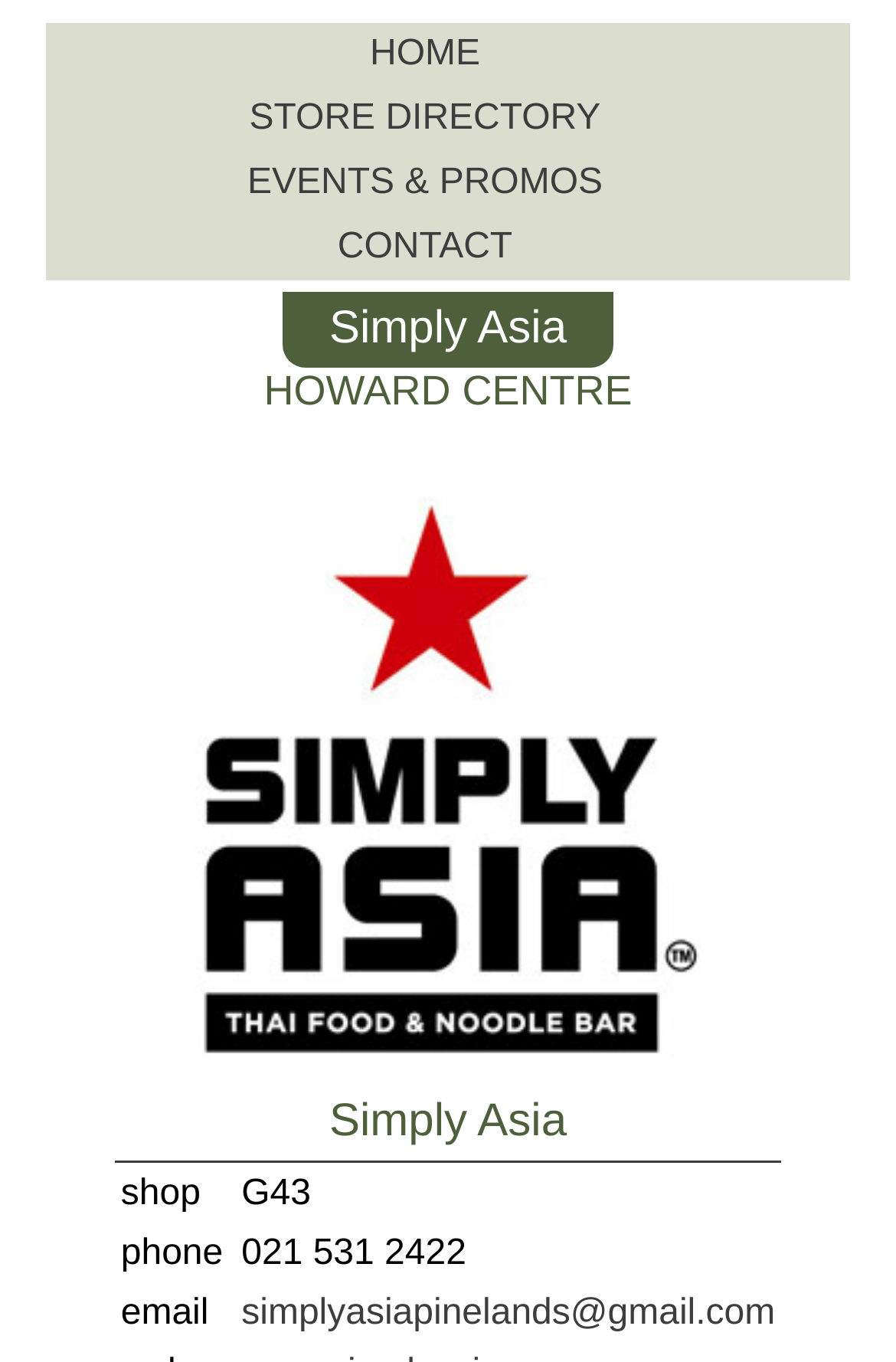Answer the following query concisely with a single word or phrase:
What type of store is listed in the directory?

shop